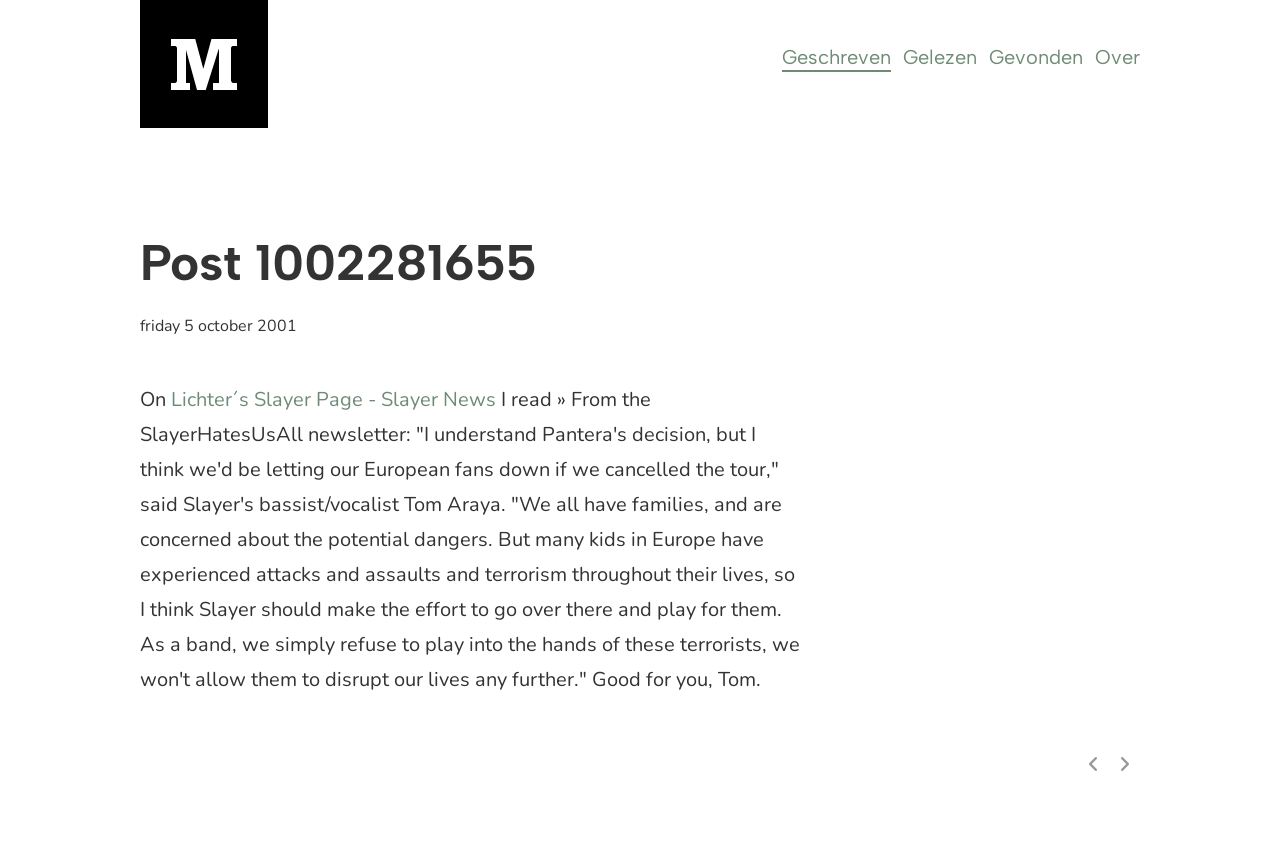Describe all the key features and sections of the webpage thoroughly.

The webpage appears to be a blog post on the website Mirthe.org. At the top left, there is a link to the website's homepage, accompanied by a small image of the website's logo. Below this, there are four links in a row, labeled "Geschreven", "Gelezen", "Gevonden", and "Over", which seem to be navigation links.

The main content of the page is an article with a heading that reads "Post 1002281655". Below the heading, there is a timestamp indicating that the post was published on Friday, 5 October 2001. The article's content is a passage of text that discusses Slayer's decision to continue their European tour despite concerns about terrorism. The passage includes a quote from Slayer's bassist/vocalist Tom Araya.

There are two links within the article's content, one to "Lichter´s Slayer Page - Slayer News" and another to a newsletter. At the bottom of the article, there are two navigation links, "Vorige: Post 1002280411" and "Volgende: Post 1002366525", which allow users to navigate to previous and next posts, respectively.